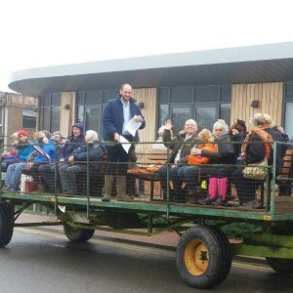Describe the important features and context of the image with as much detail as possible.

The image captures a lively scene on a transport cart filled with a diverse group of people, all enjoying a moment together. A man stands at the front, gesturing enthusiastically as he addresses the crowd. The cart is adorned with various items, adding to the festive atmosphere. In the background, a modern building provides a contrast to the rustic setting. The overall mood is cheerful, suggesting a community event, possibly related to the "Basketry Then and Now" project, as evidenced by the visible engagement of the participants.